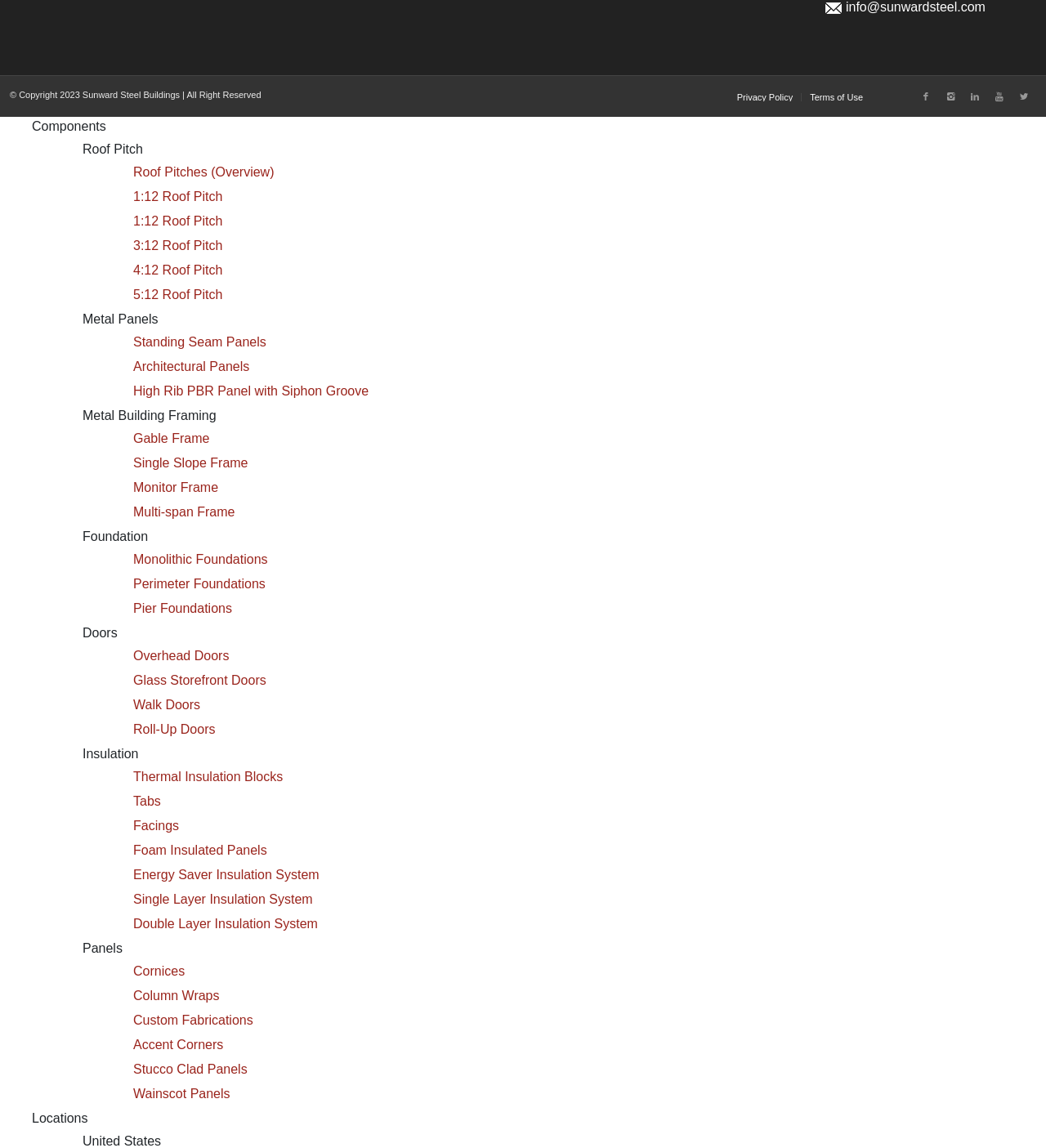Give a concise answer of one word or phrase to the question: 
How many types of doors are available?

4